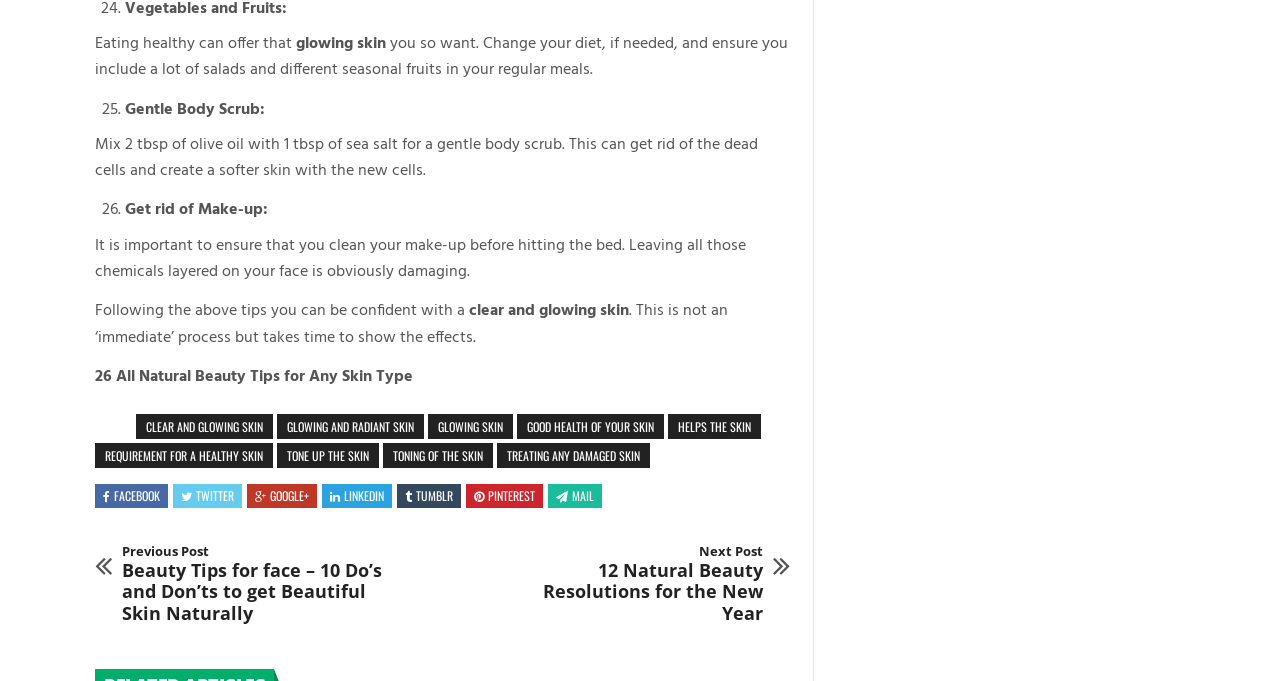Please determine the bounding box coordinates of the clickable area required to carry out the following instruction: "Click on 'NEXT Post 12 Natural Beauty Resolutions for the New Year'". The coordinates must be four float numbers between 0 and 1, represented as [left, top, right, bottom].

[0.388, 0.799, 0.596, 0.917]